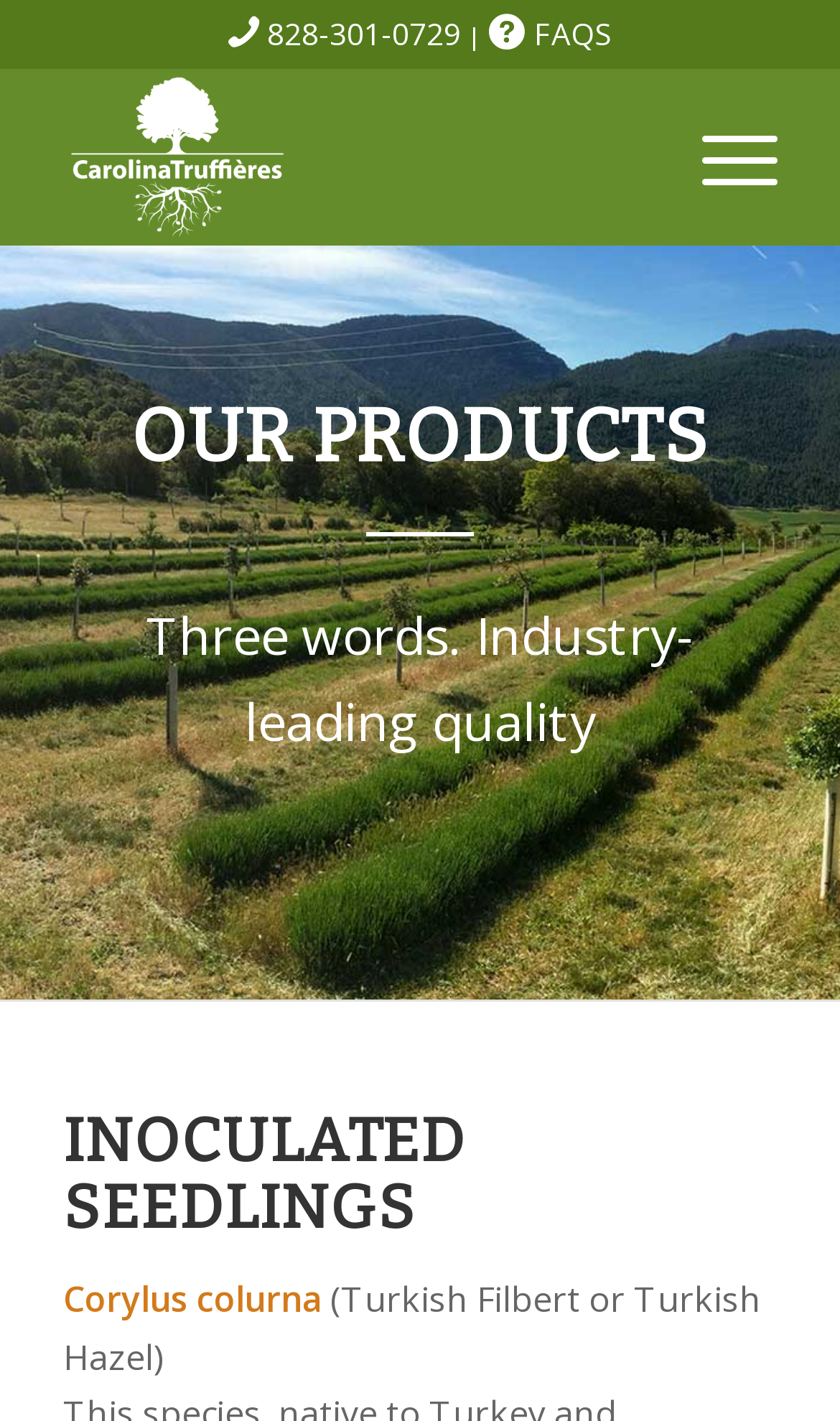Please provide a comprehensive response to the question based on the details in the image: What is the name of the company?

I found the company name 'Carolina Truffieres' by looking at the top-left corner of the webpage, where the logo and company name are typically located.